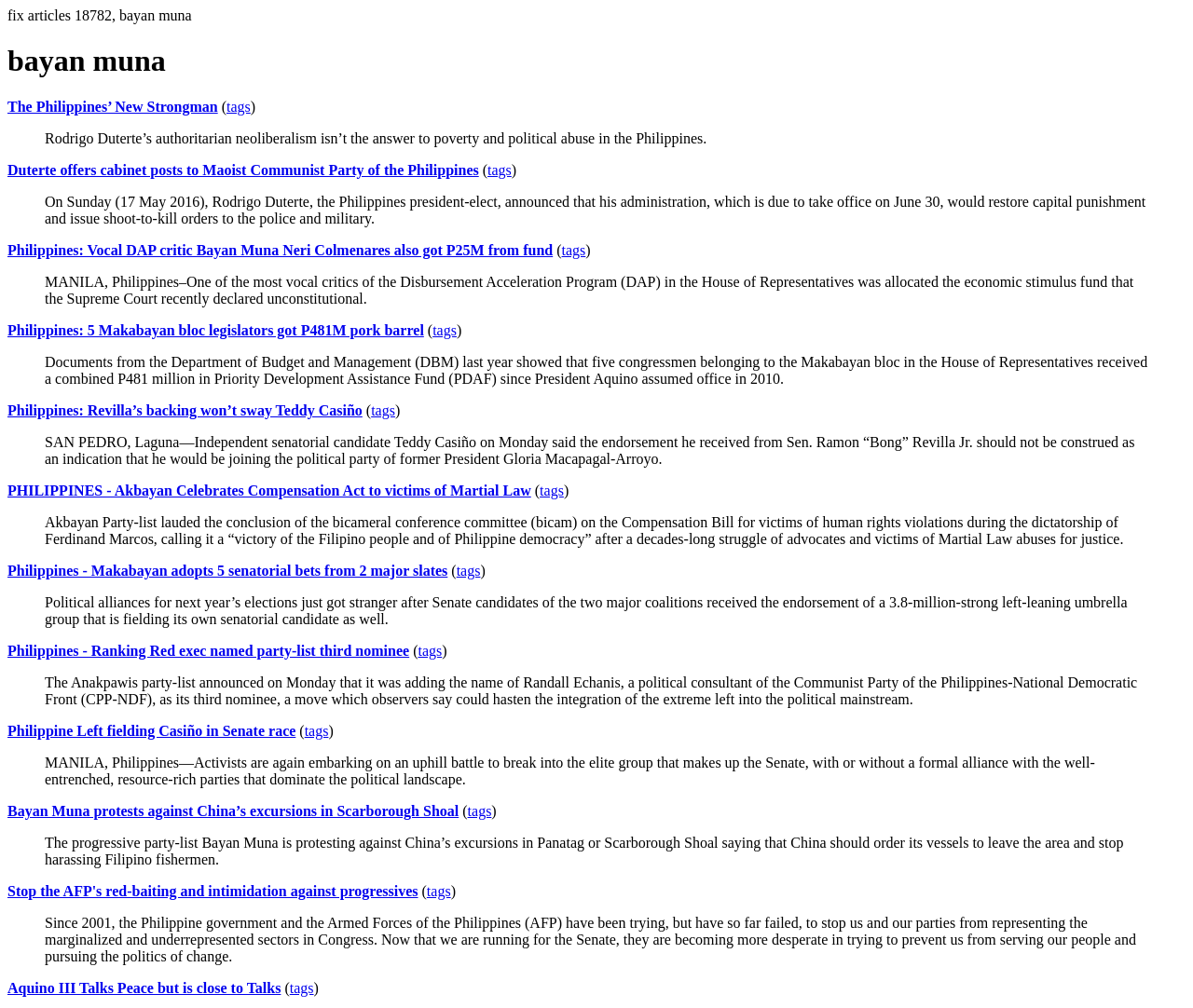Locate the bounding box coordinates of the element that should be clicked to fulfill the instruction: "Click the link 'The Philippines’ New Strongman'".

[0.006, 0.098, 0.183, 0.114]